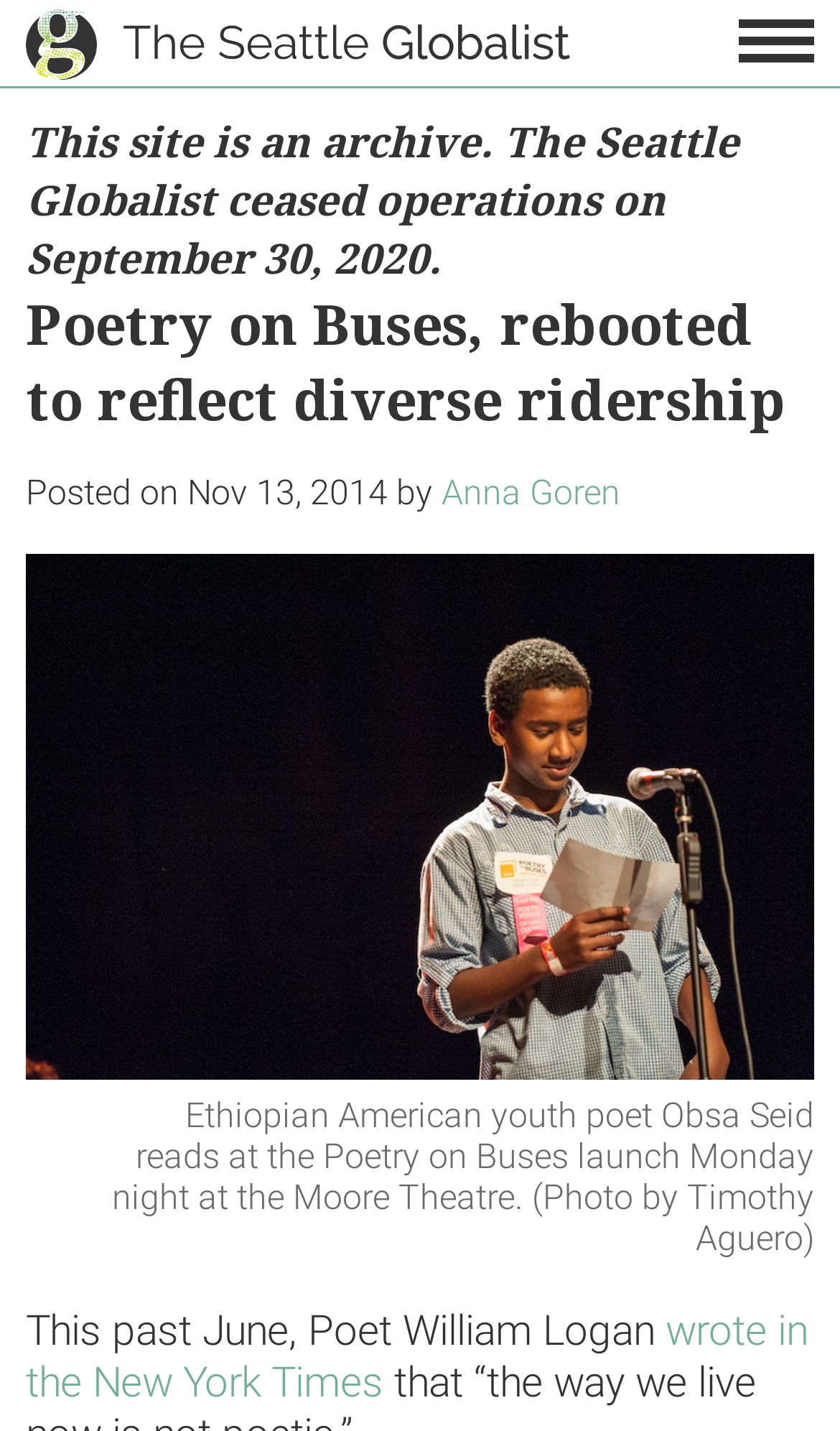Who is the author of the article?
Look at the image and respond to the question as thoroughly as possible.

I found the author's name by looking at the text 'by Anna Goren' which is located below the heading and above the article content.